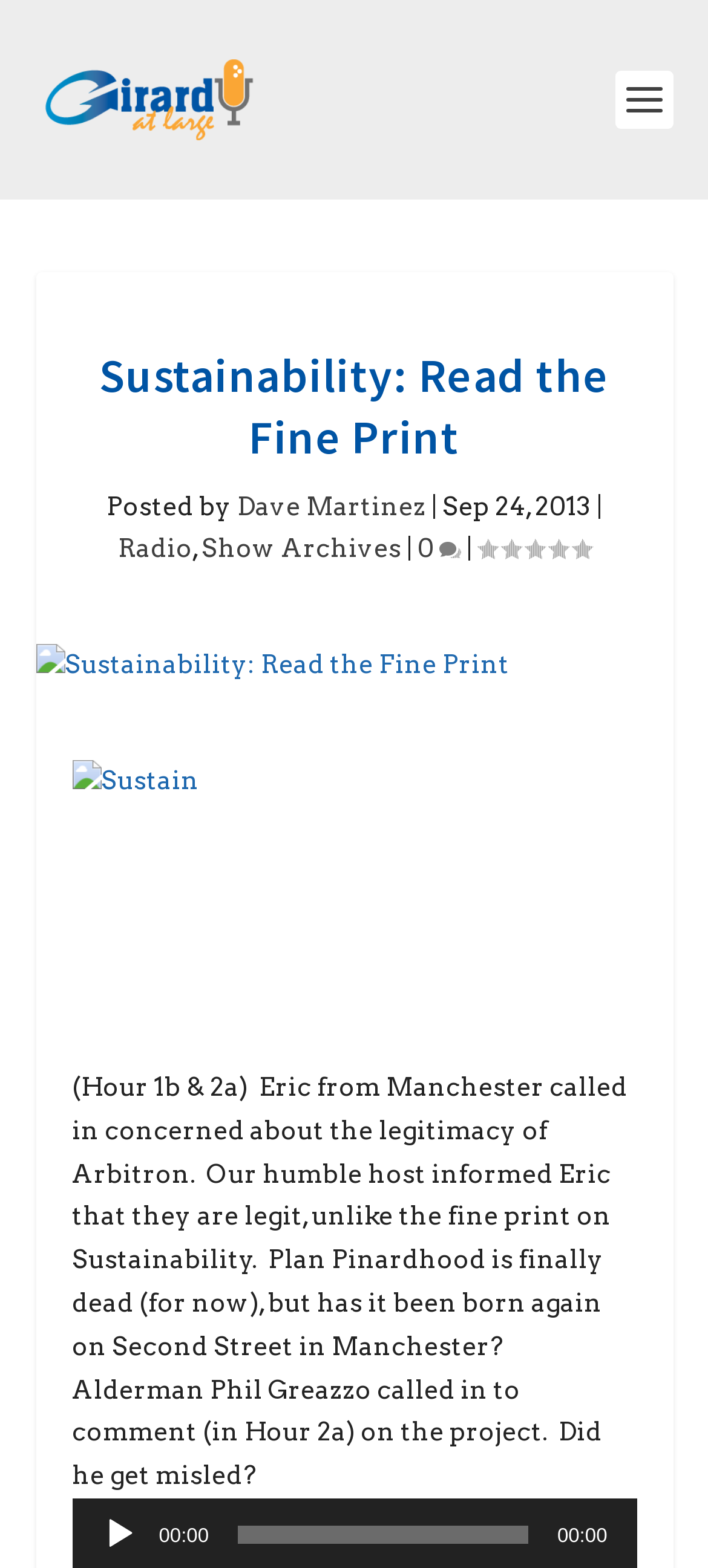Please find the bounding box coordinates of the clickable region needed to complete the following instruction: "Click the link to Girard At Large". The bounding box coordinates must consist of four float numbers between 0 and 1, i.e., [left, top, right, bottom].

[0.05, 0.035, 0.366, 0.093]